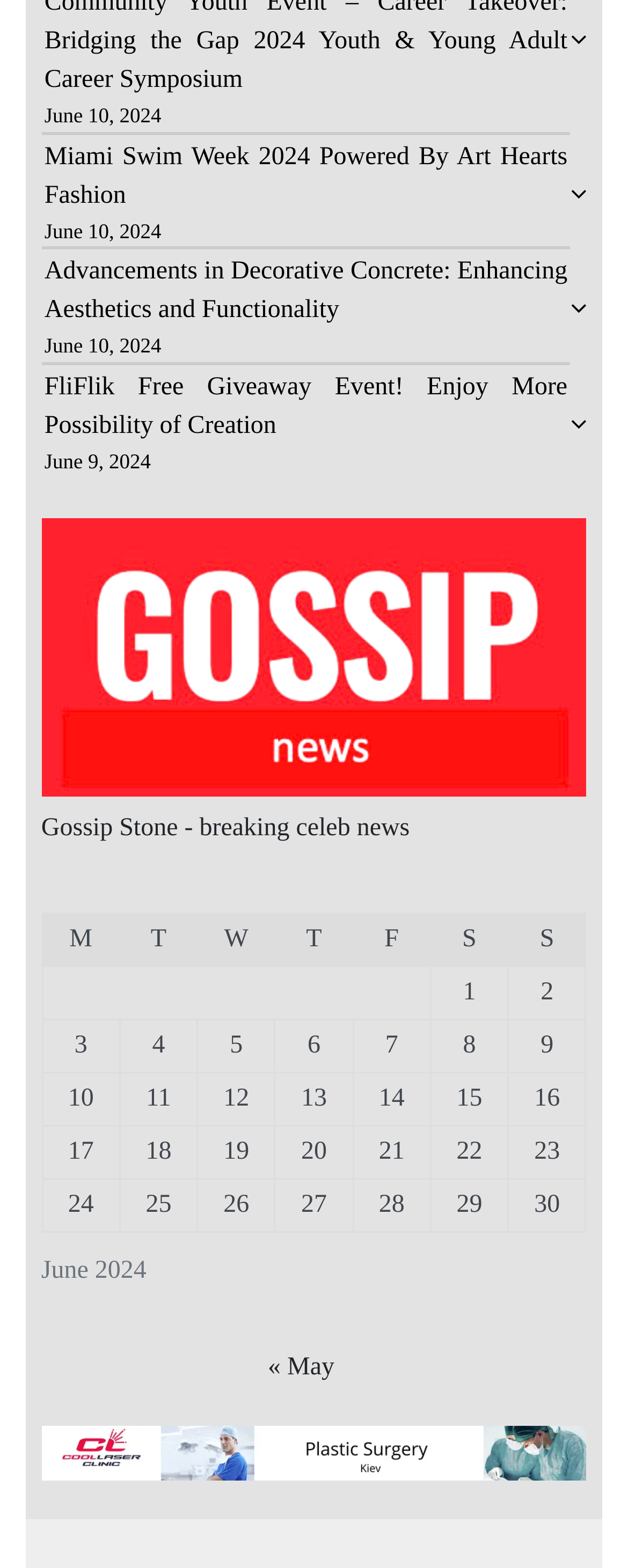Determine the bounding box coordinates of the element that should be clicked to execute the following command: "Check 'Previous and next months'".

[0.066, 0.861, 0.934, 0.885]